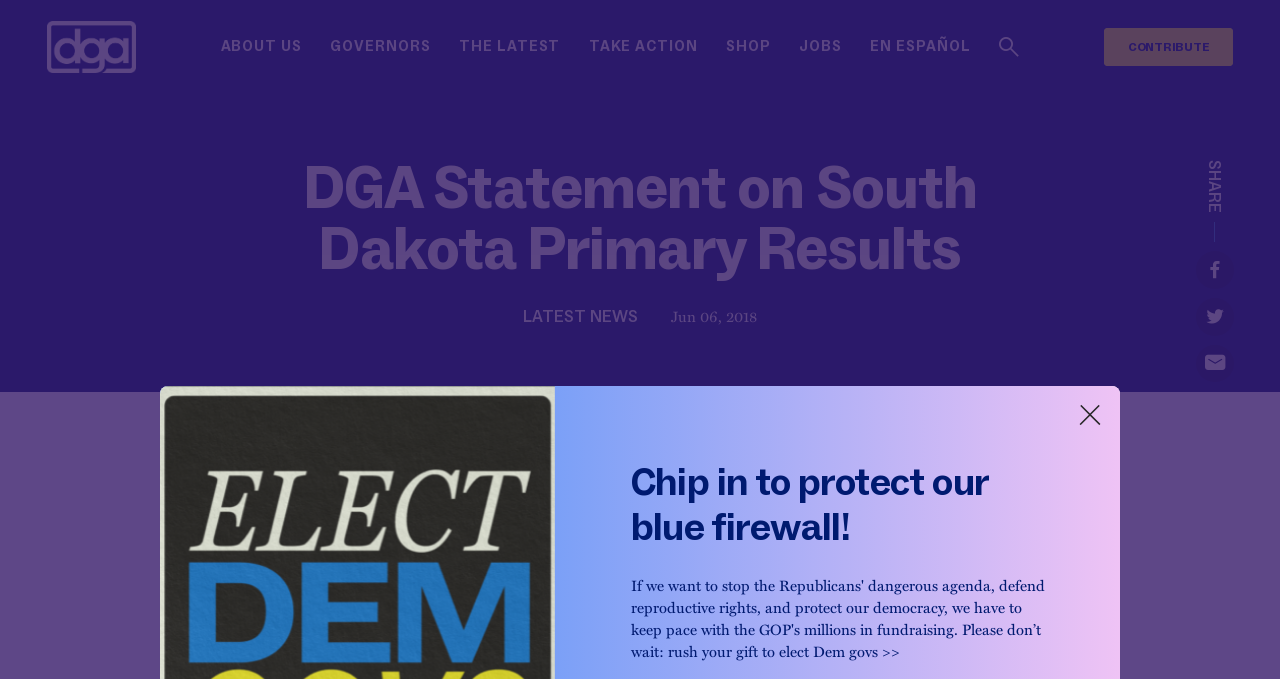Identify and provide the text content of the webpage's primary headline.

DGA Statement on South Dakota Primary Results